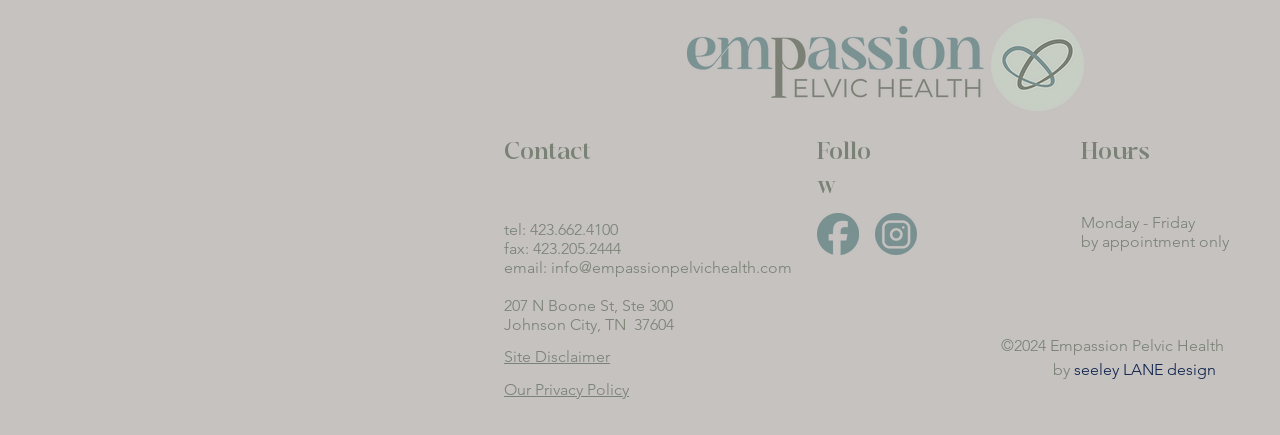Find the bounding box coordinates of the element you need to click on to perform this action: 'Click the Empassion Pelvic Health logo'. The coordinates should be represented by four float values between 0 and 1, in the format [left, top, right, bottom].

[0.537, 0.041, 0.847, 0.255]